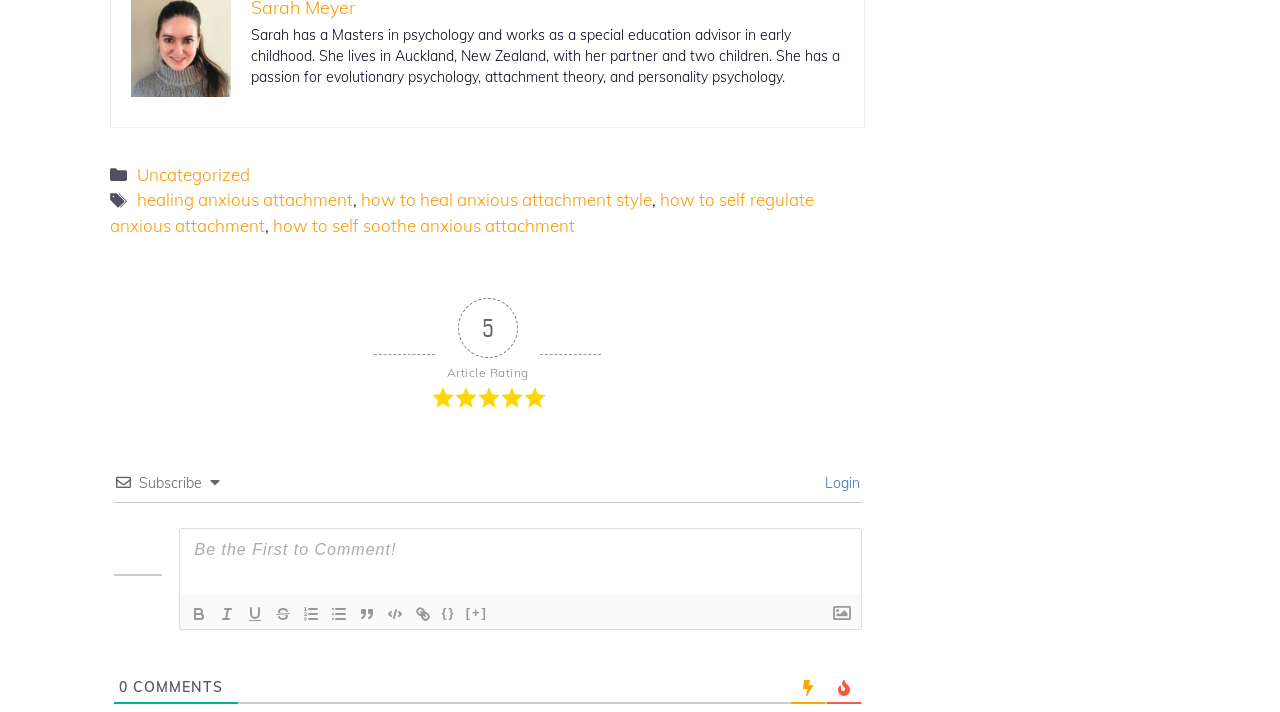Refer to the image and provide an in-depth answer to the question:
What is the category of the article?

The category of the article can be determined by examining the footer section of the page, which contains a link labeled 'Uncategorized'.